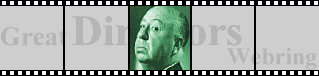Please give a concise answer to this question using a single word or phrase: 
What is the purpose of the 'Great Directors Webring' section?

To celebrate notable directors